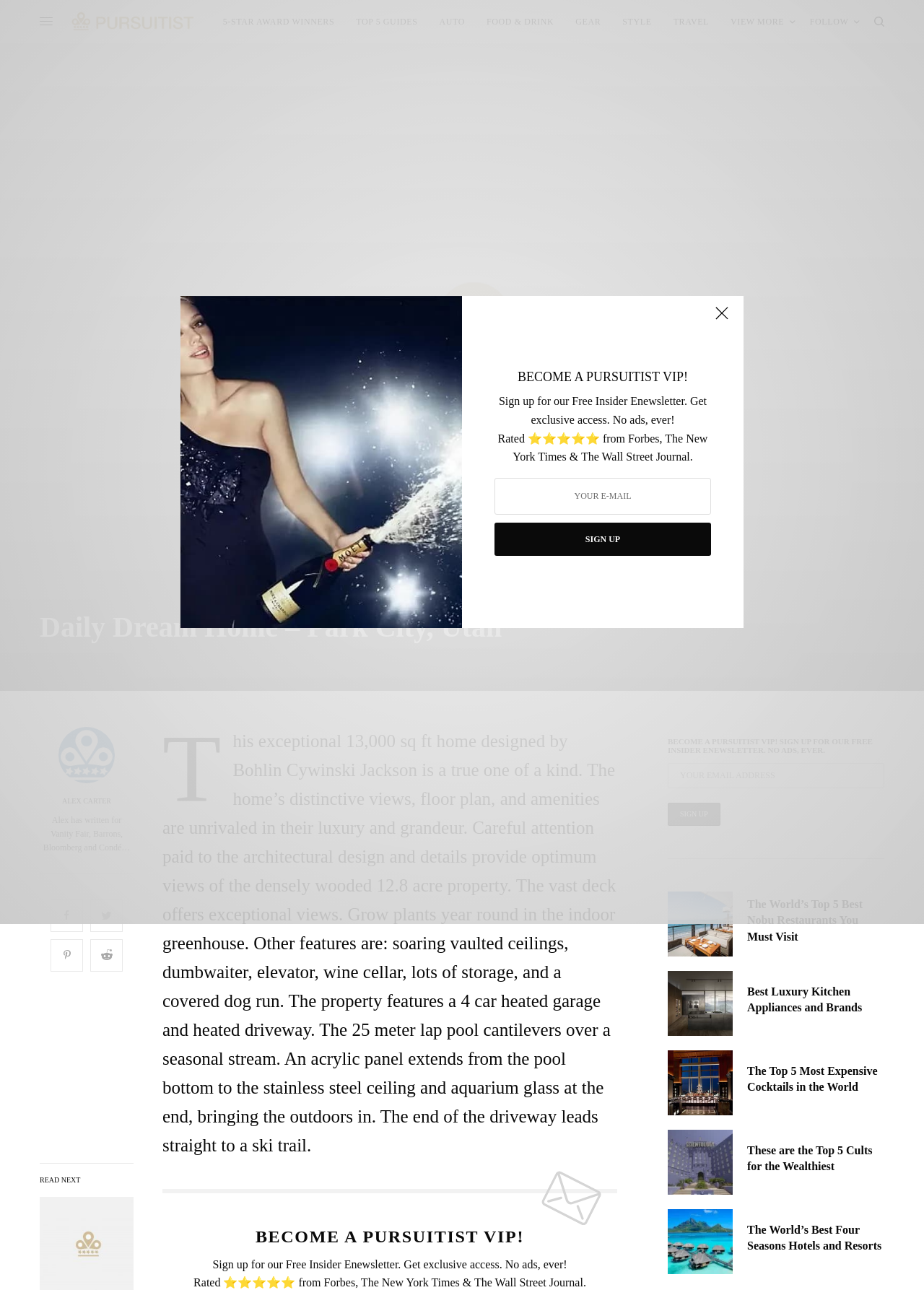Provide a short answer to the following question with just one word or phrase: What is the size of the home?

13,000 sq ft